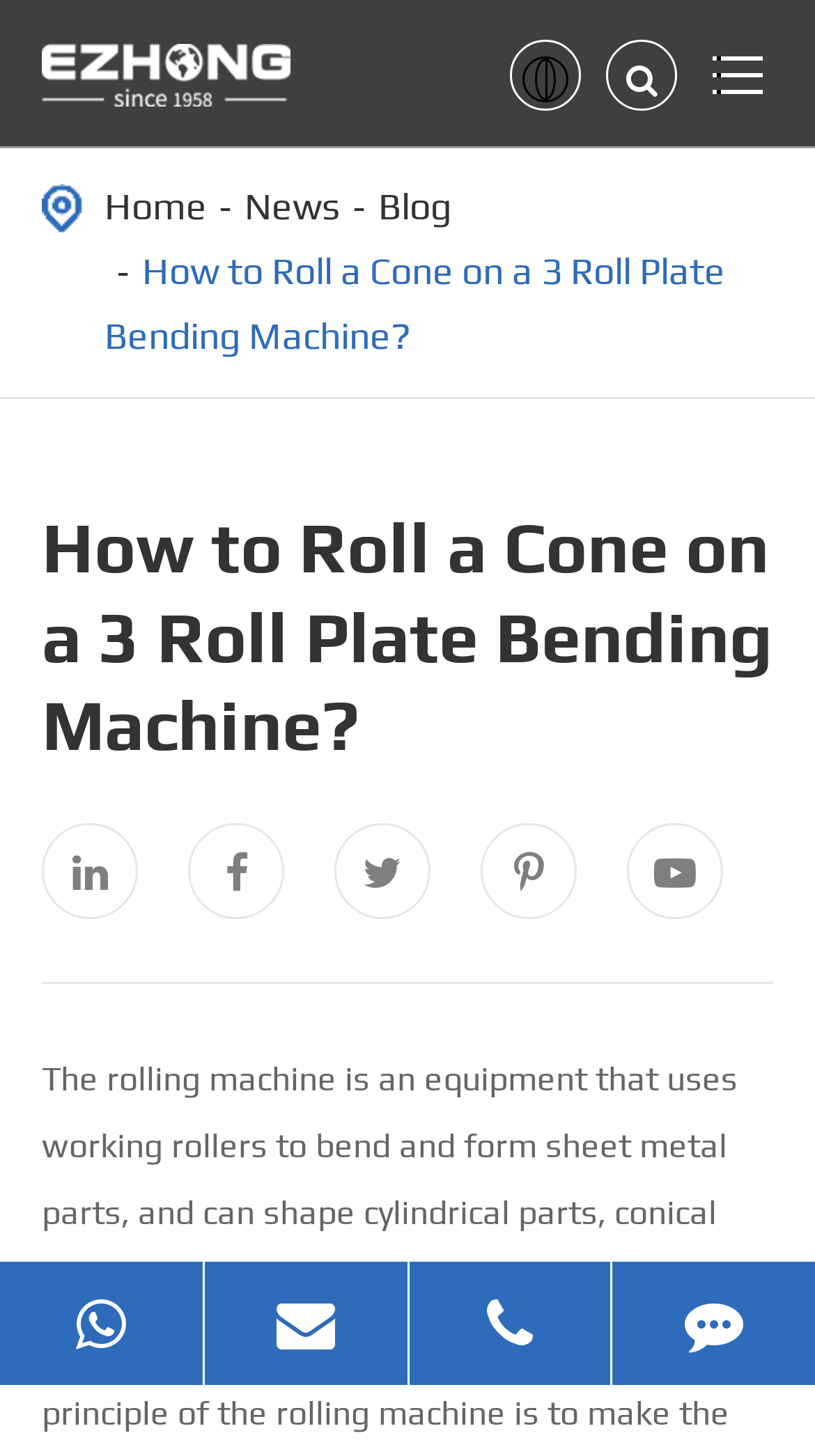What is the topic of the main content?
Provide a one-word or short-phrase answer based on the image.

Rolling a cone on a 3 roll plate bending machine